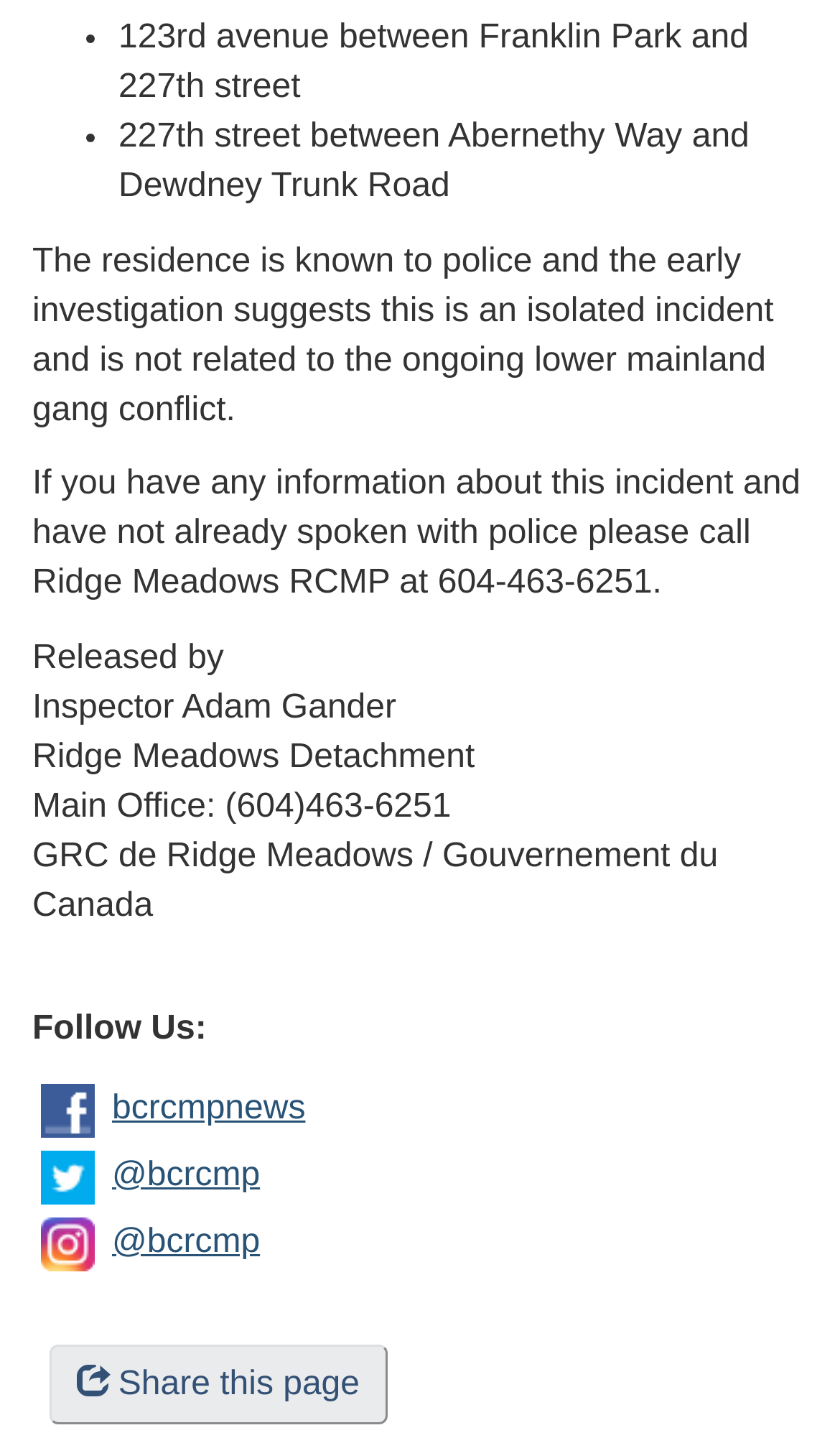From the given element description: "Share this page", find the bounding box for the UI element. Provide the coordinates as four float numbers between 0 and 1, in the order [left, top, right, bottom].

[0.058, 0.935, 0.462, 0.99]